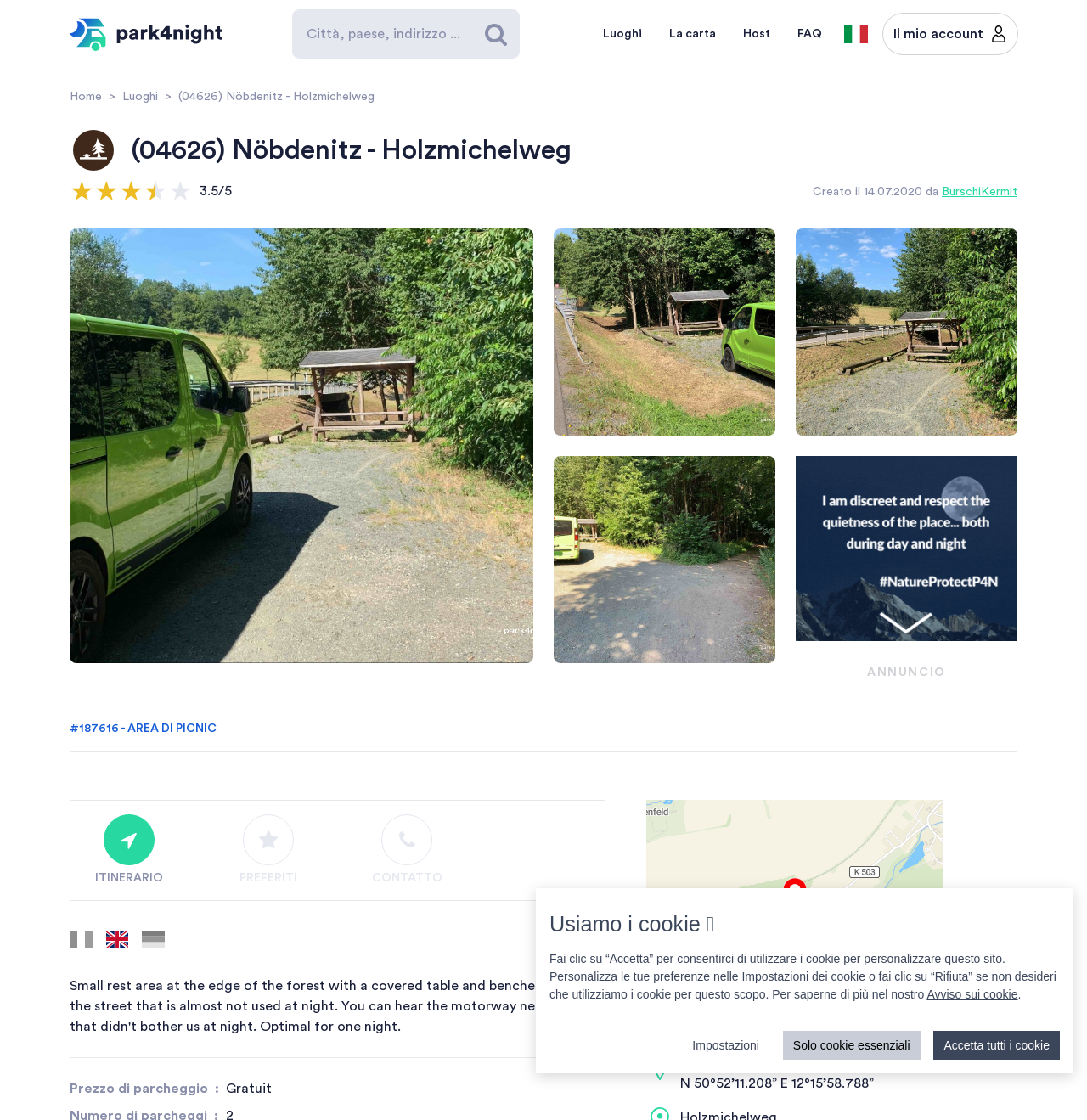Please determine the bounding box coordinates for the UI element described as: "La carta".

[0.603, 0.012, 0.671, 0.049]